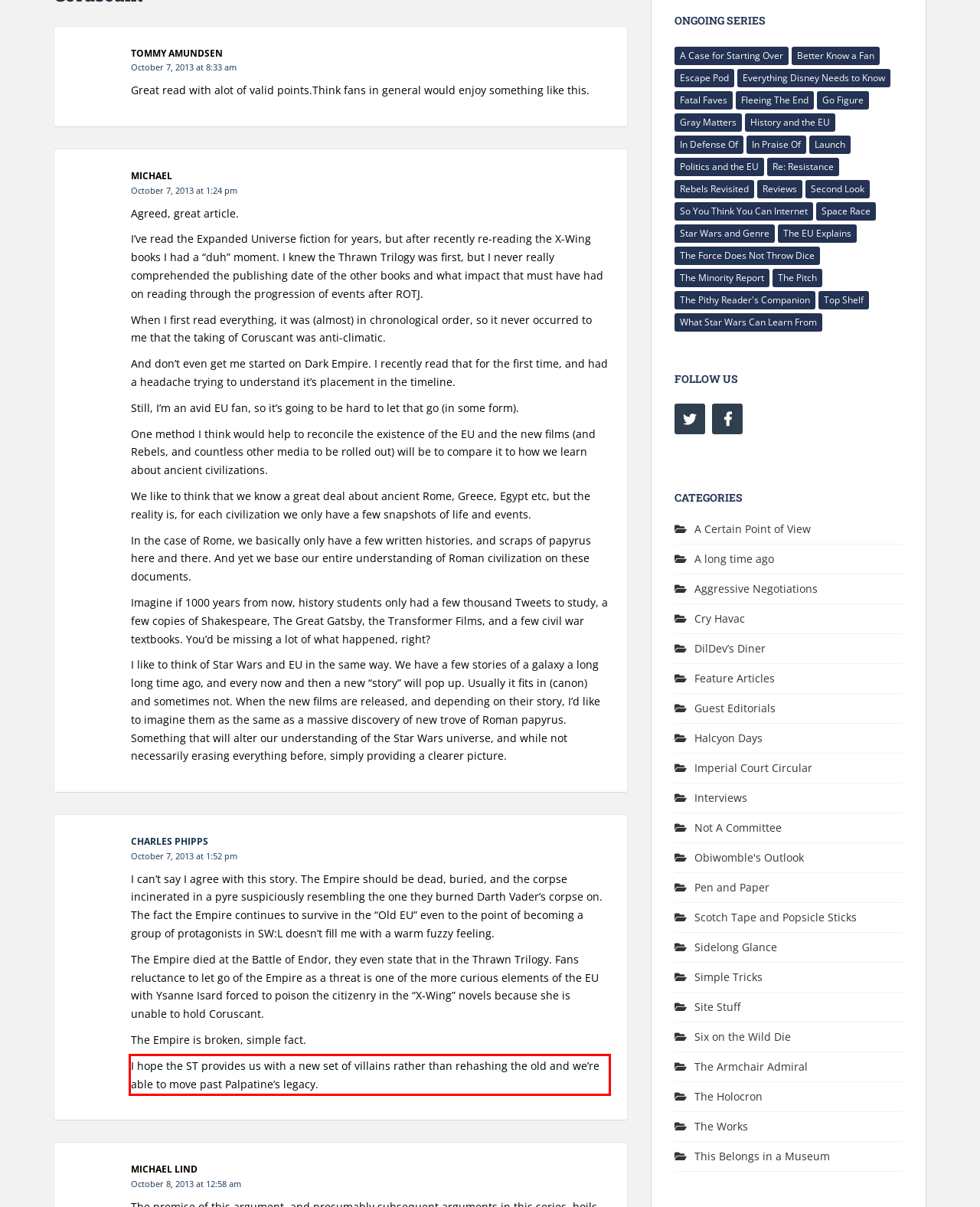You are provided with a screenshot of a webpage containing a red bounding box. Please extract the text enclosed by this red bounding box.

I hope the ST provides us with a new set of villains rather than rehashing the old and we’re able to move past Palpatine’s legacy.